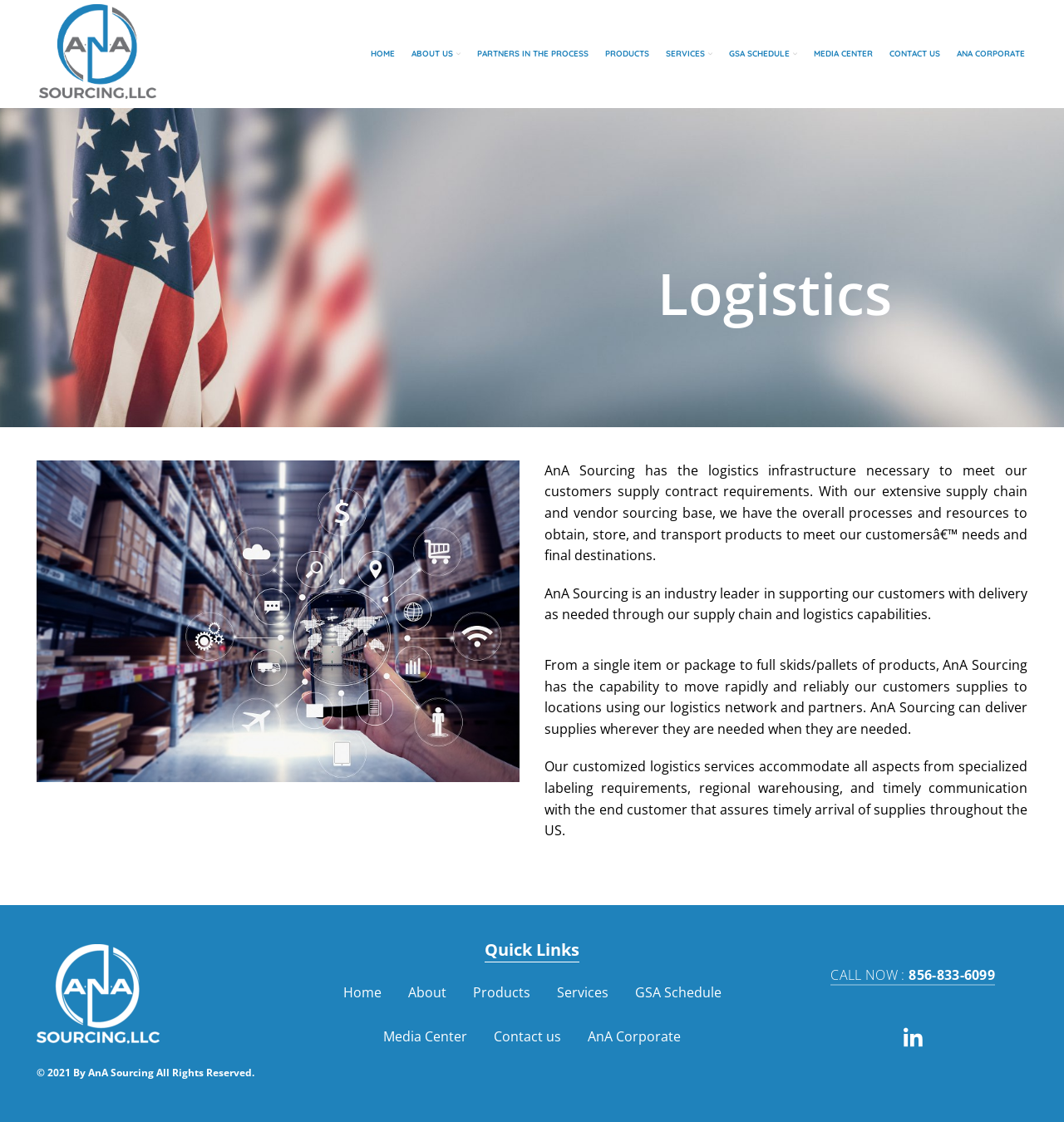With reference to the image, please provide a detailed answer to the following question: How many links are in the main navigation menu?

The main navigation menu is located at the top of the webpage and contains links to 'HOME', 'ABOUT US', 'PARTNERS IN THE PROCESS', 'PRODUCTS', 'SERVICES', 'GSA SCHEDULE', 'MEDIA CENTER', 'CONTACT US', and 'ANA CORPORATE'.